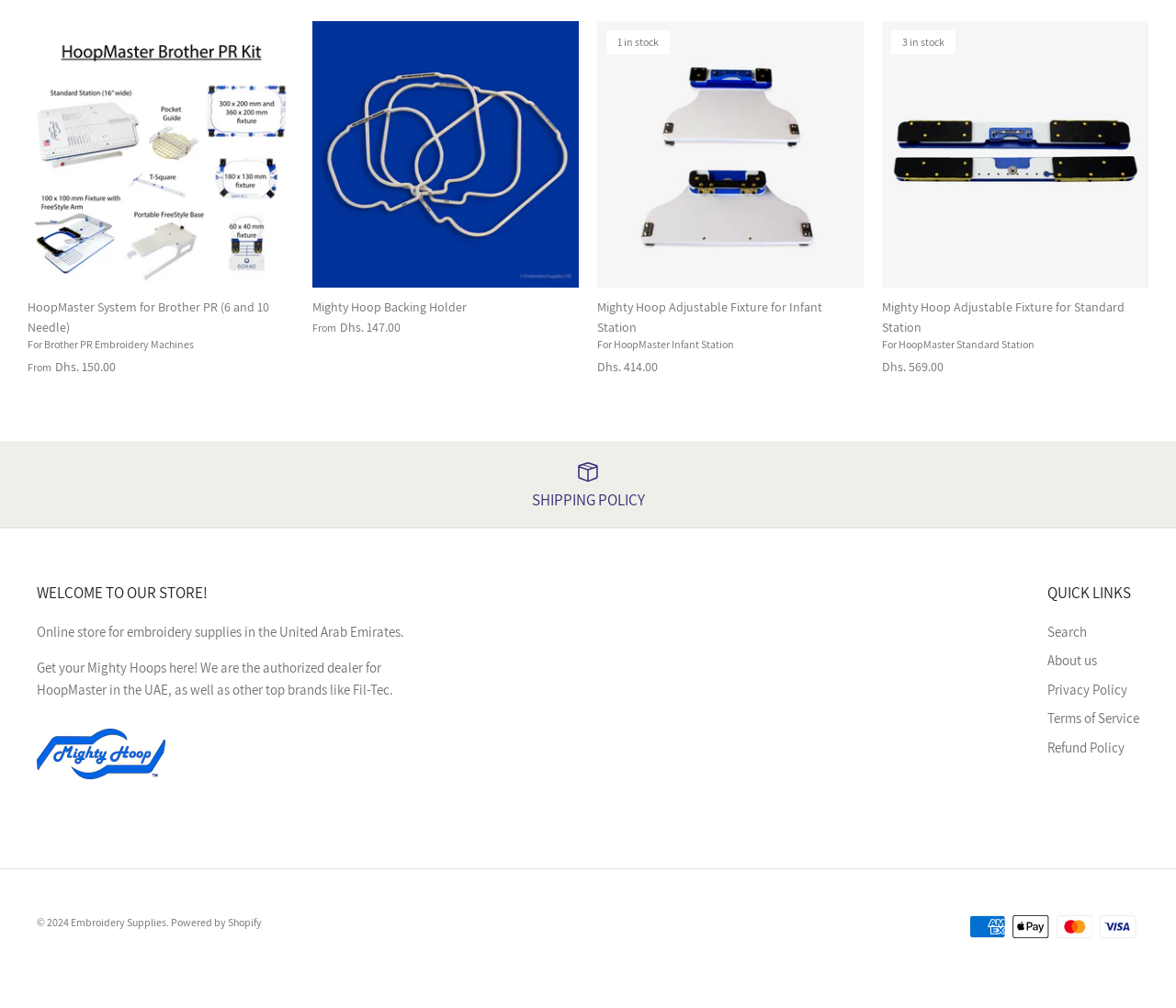Please answer the following query using a single word or phrase: 
How many items are in stock for the Mighty Hoop Adjustable Fixture for Infant Station?

1